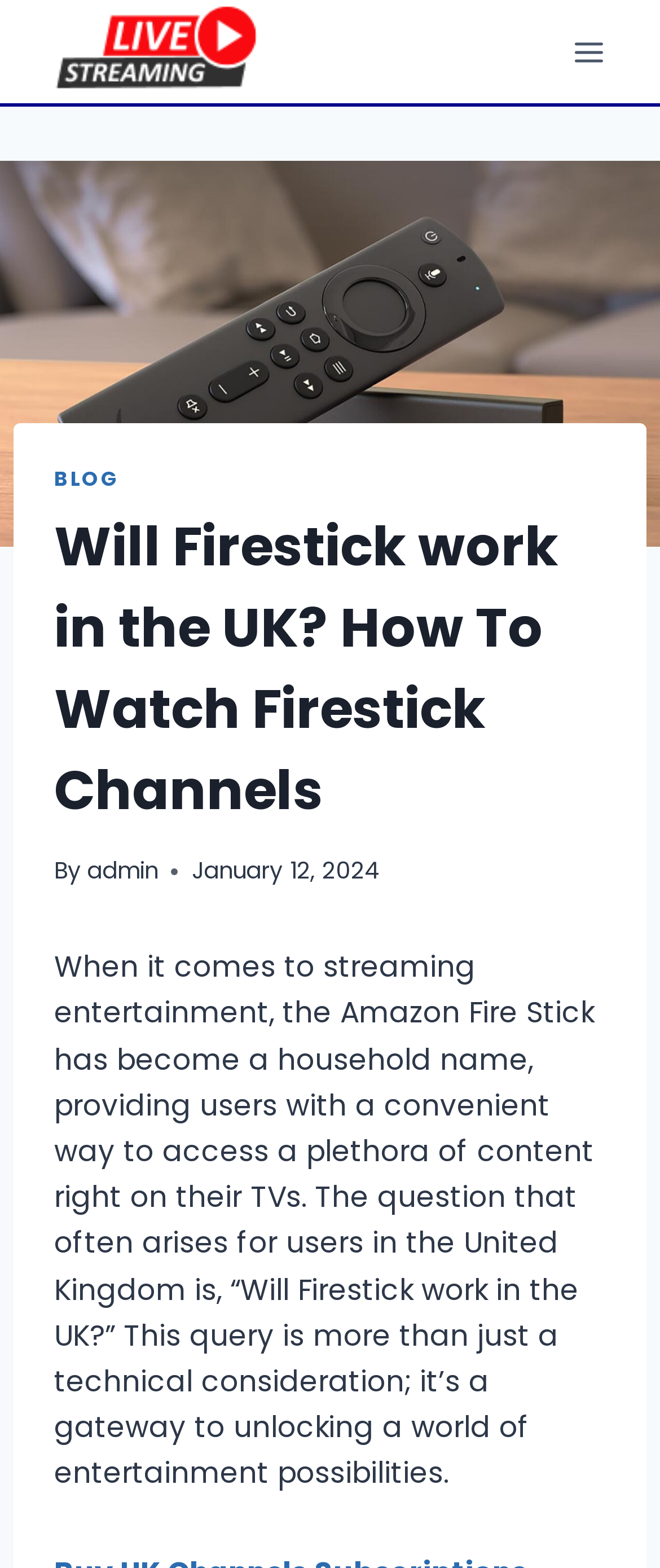Can you look at the image and give a comprehensive answer to the question:
Who wrote the article?

The author of the article is 'admin', as indicated by the link 'admin' next to the 'By' text on the webpage.